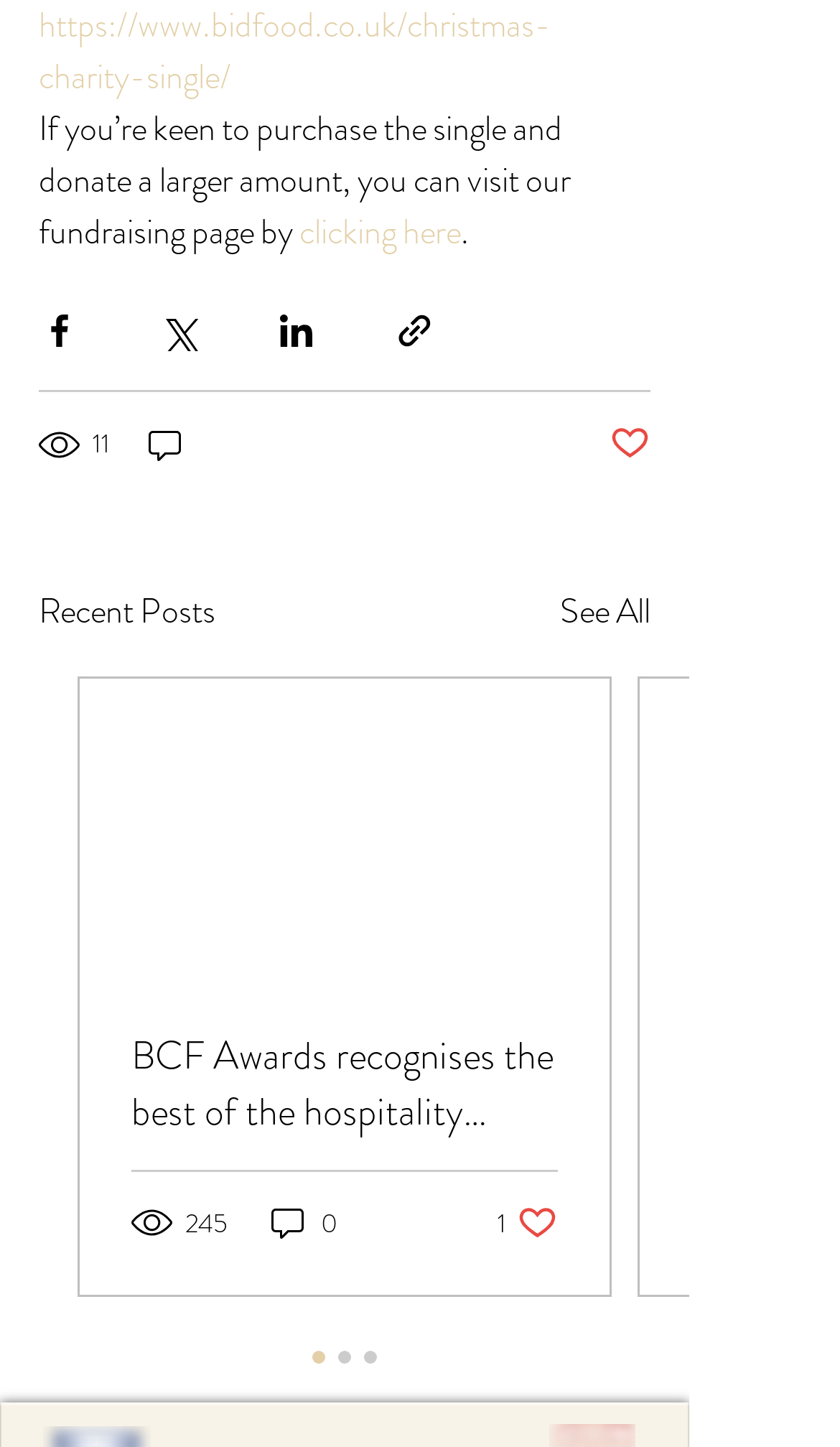Please find the bounding box coordinates of the element that must be clicked to perform the given instruction: "Like the post". The coordinates should be four float numbers from 0 to 1, i.e., [left, top, right, bottom].

[0.726, 0.291, 0.774, 0.322]